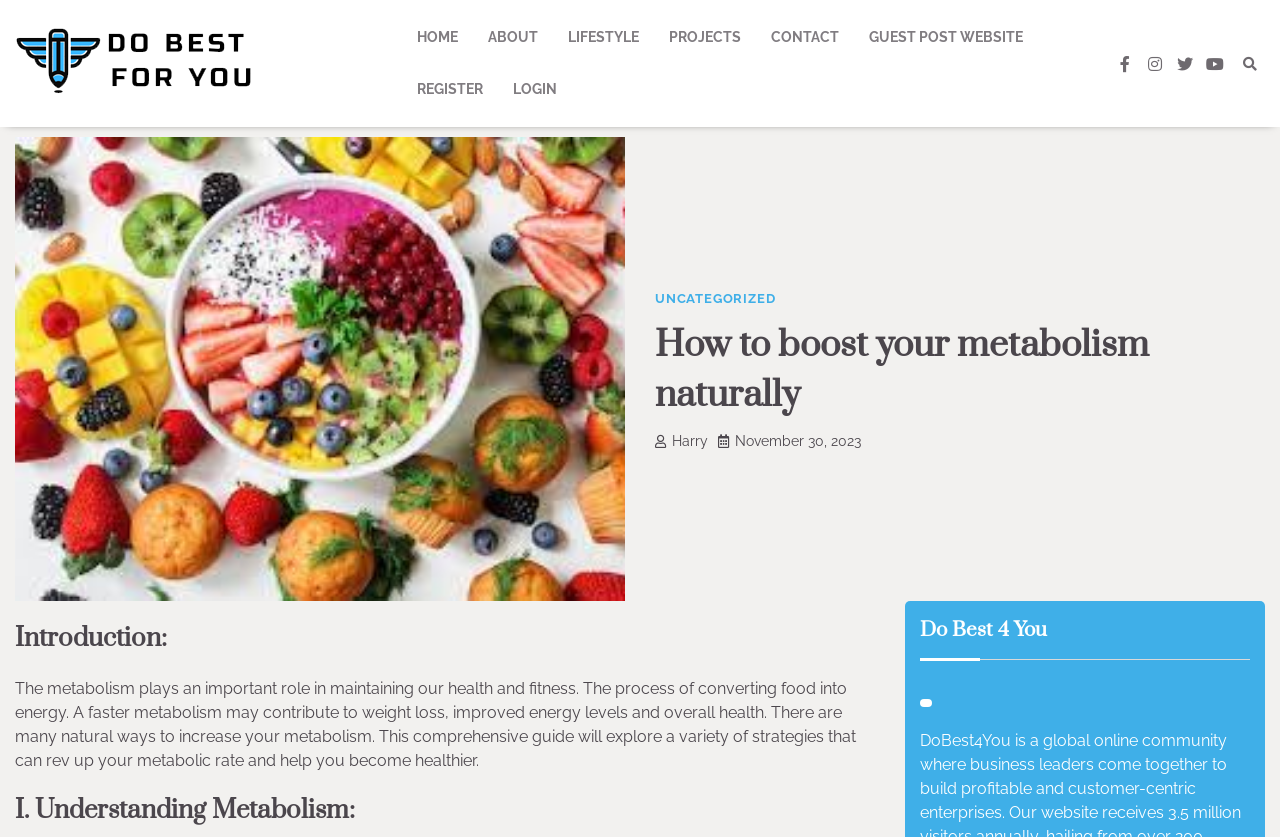Determine the bounding box coordinates of the region to click in order to accomplish the following instruction: "login to the website". Provide the coordinates as four float numbers between 0 and 1, specifically [left, top, right, bottom].

[0.389, 0.076, 0.447, 0.137]